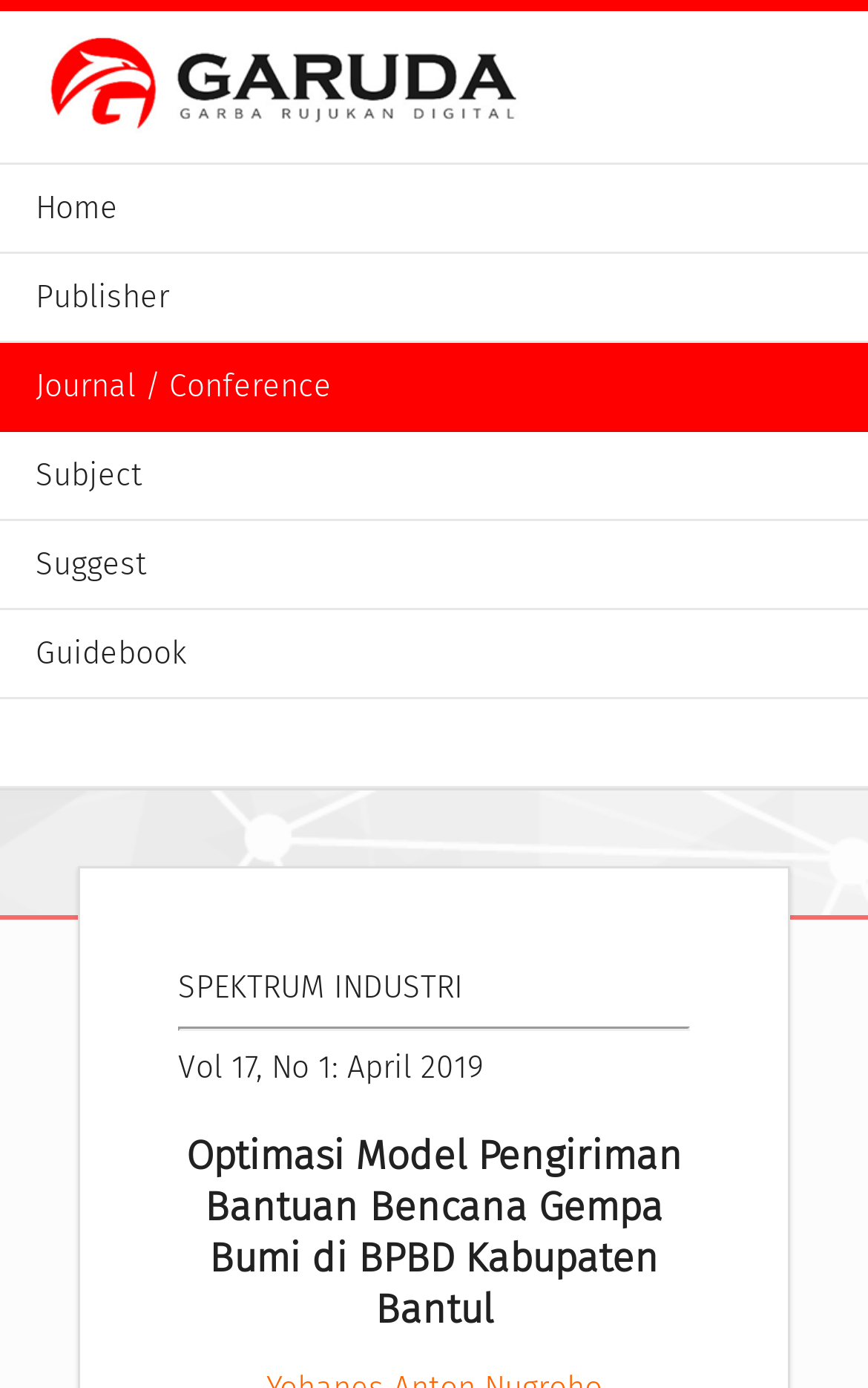Please provide the bounding box coordinates in the format (top-left x, top-left y, bottom-right x, bottom-right y). Remember, all values are floating point numbers between 0 and 1. What is the bounding box coordinate of the region described as: parent_node: Home

[0.0, 0.008, 1.0, 0.119]